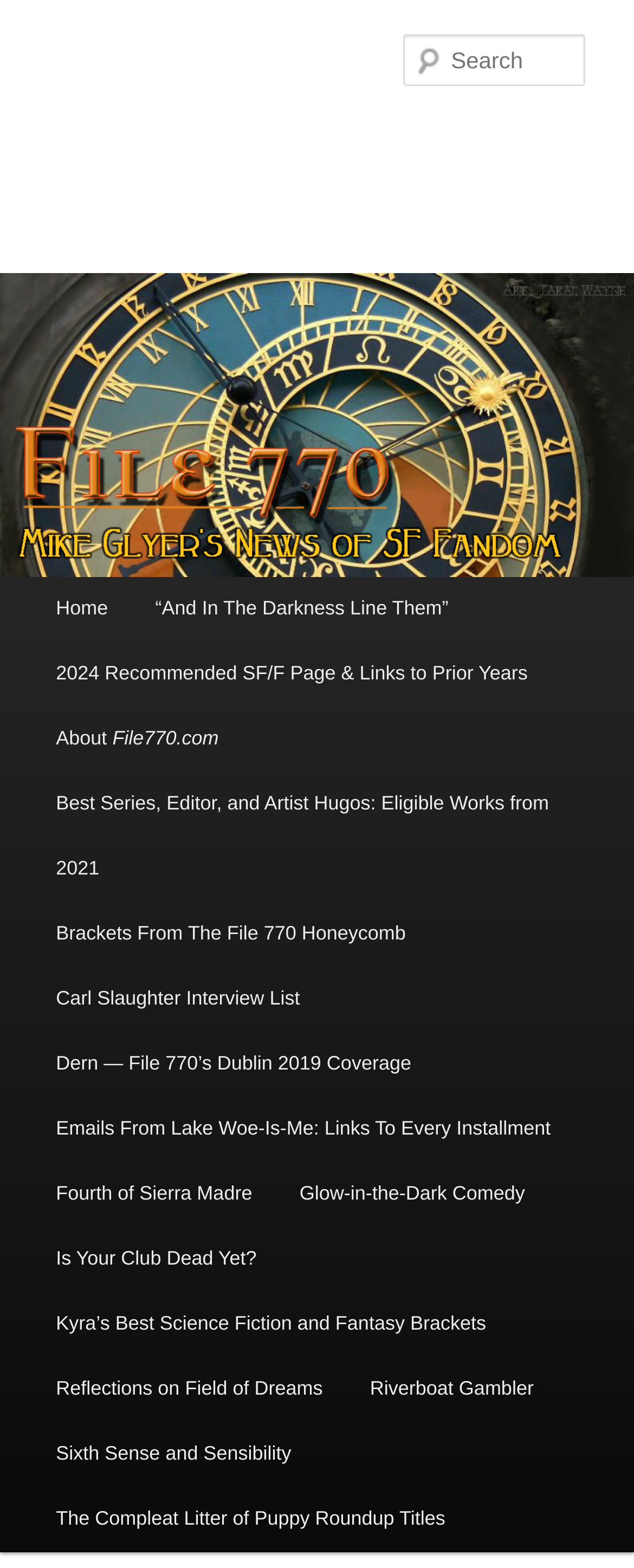Can you find the bounding box coordinates for the element that needs to be clicked to execute this instruction: "Search for something"? The coordinates should be given as four float numbers between 0 and 1, i.e., [left, top, right, bottom].

[0.637, 0.022, 0.924, 0.055]